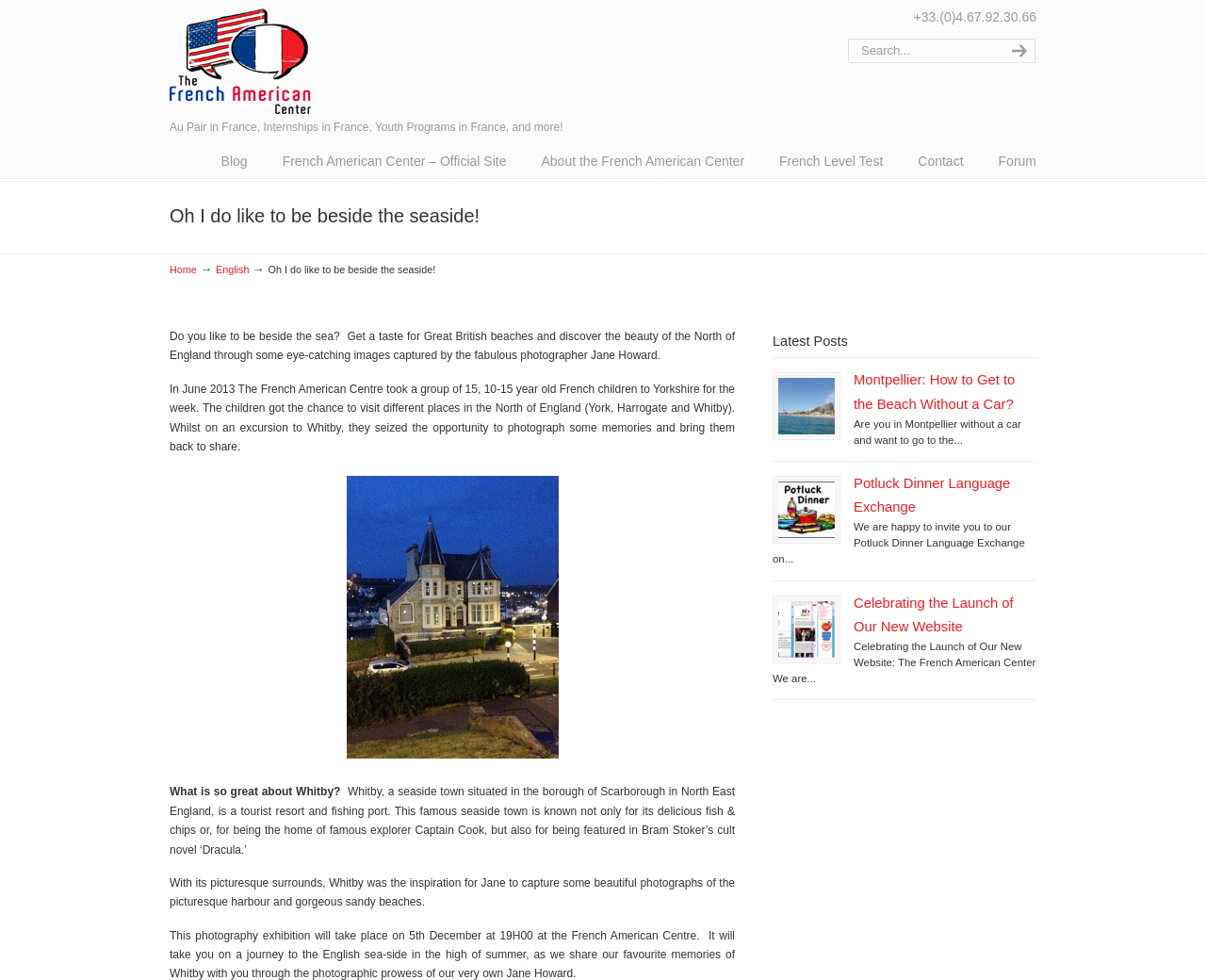Please identify the bounding box coordinates of the element on the webpage that should be clicked to follow this instruction: "Read about the photo exhibition of Whitby". The bounding box coordinates should be given as four float numbers between 0 and 1, formatted as [left, top, right, bottom].

[0.141, 0.183, 0.859, 0.258]